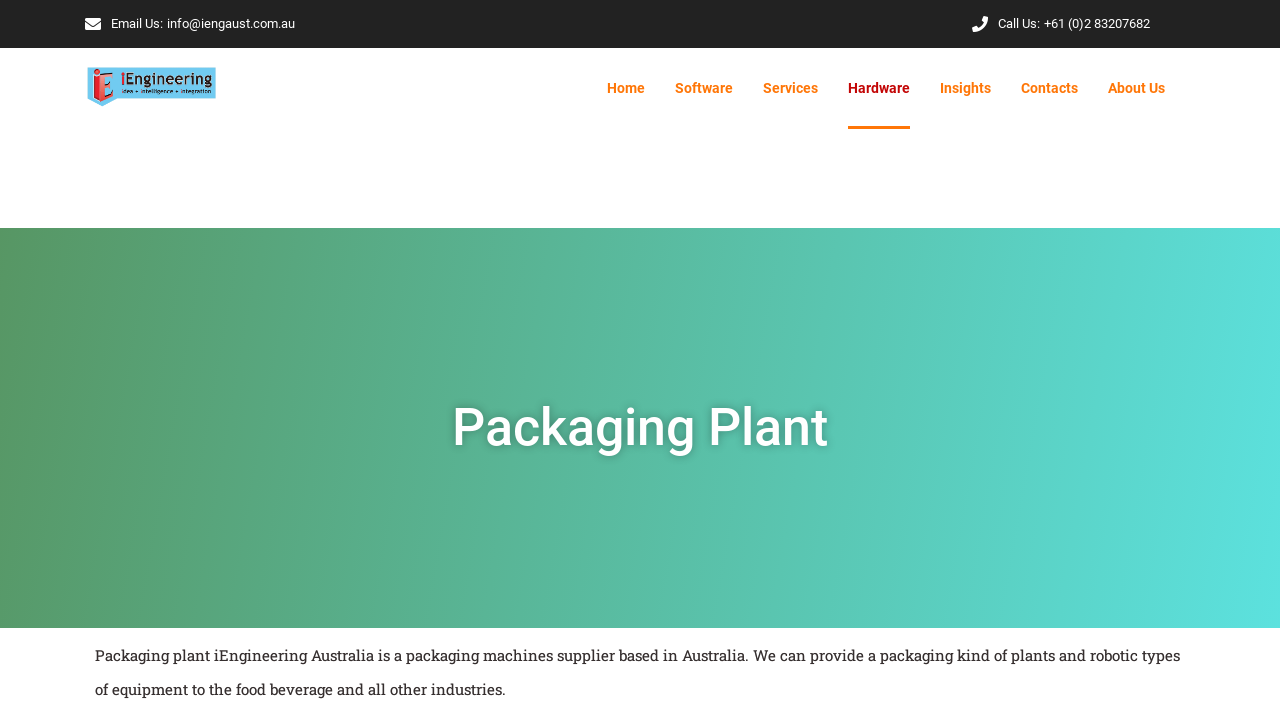Provide a thorough summary of the webpage.

The webpage is about Packaging Plants, specifically iEngineering Australia, a supplier of packaging machines based in Australia. 

At the top right corner, there is a section for contacting the company, with a "Call Us" label and a phone number, "+61 (0)2 83207682", next to it. Below the phone number is an "Email Us" label with an email address, "info@iengaust.com.au". 

On the top left corner, there are three identical "iEngineering" logos, which are links to the company's homepage. 

Below the logos, there is a navigation menu with links to different sections of the website, including "Home", "Software", "Services", "Hardware", "Insights", "Contacts", and "About Us". 

The main content of the webpage is about the packaging plant, with a heading "Packaging Plant" at the top. The text describes iEngineering Australia as a supplier of packaging machines, providing various types of plants and robotic equipment to the food, beverage, and other industries.